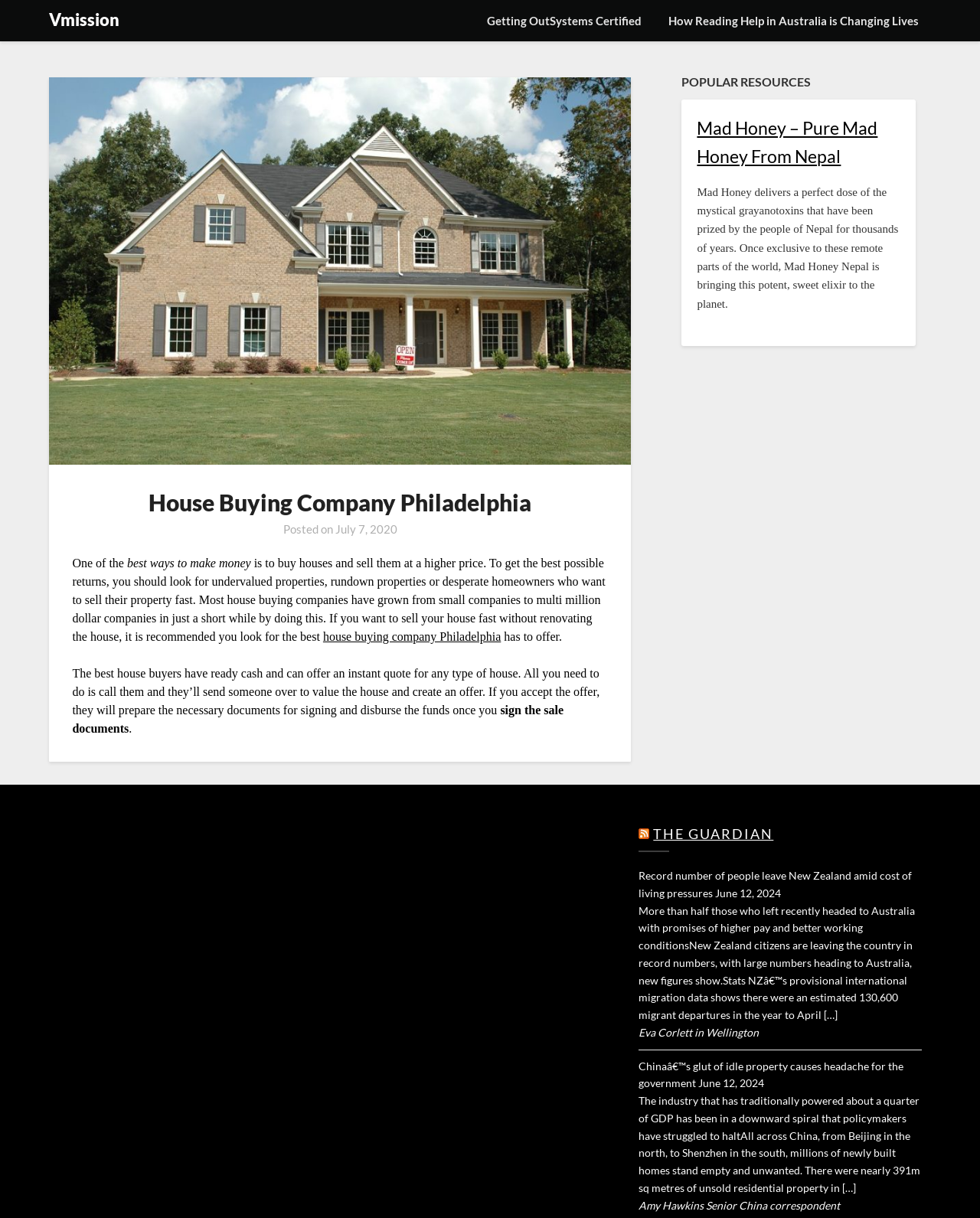Illustrate the webpage thoroughly, mentioning all important details.

The webpage is about a house buying company in Philadelphia, with the main content area taking up most of the page. At the top, there are three links: "Vmission", "Getting OutSystems Certified", and "How Reading Help in Australia is Changing Lives". Below these links, there is a main article section with a heading "House Buying Company Philadelphia". 

The article starts with a brief introduction, followed by a paragraph discussing how to make money by buying and selling houses. There is a link to "house buying company Philadelphia" within this paragraph. The text continues to explain the benefits of working with a reputable house buying company, including receiving an instant quote and quick payment.

On the right side of the page, there is a complementary section with a heading "POPULAR RESOURCES". This section contains several links and articles, including "Mad Honey – Pure Mad Honey From Nepal", "RSS THE GUARDIAN", and news articles from The Guardian, such as "Record number of people leave New Zealand amid cost of living pressures" and "China’s glut of idle property causes headache for the government". Each news article has a date and author listed below the title. There is also an image of an RSS icon next to the "RSS" link.